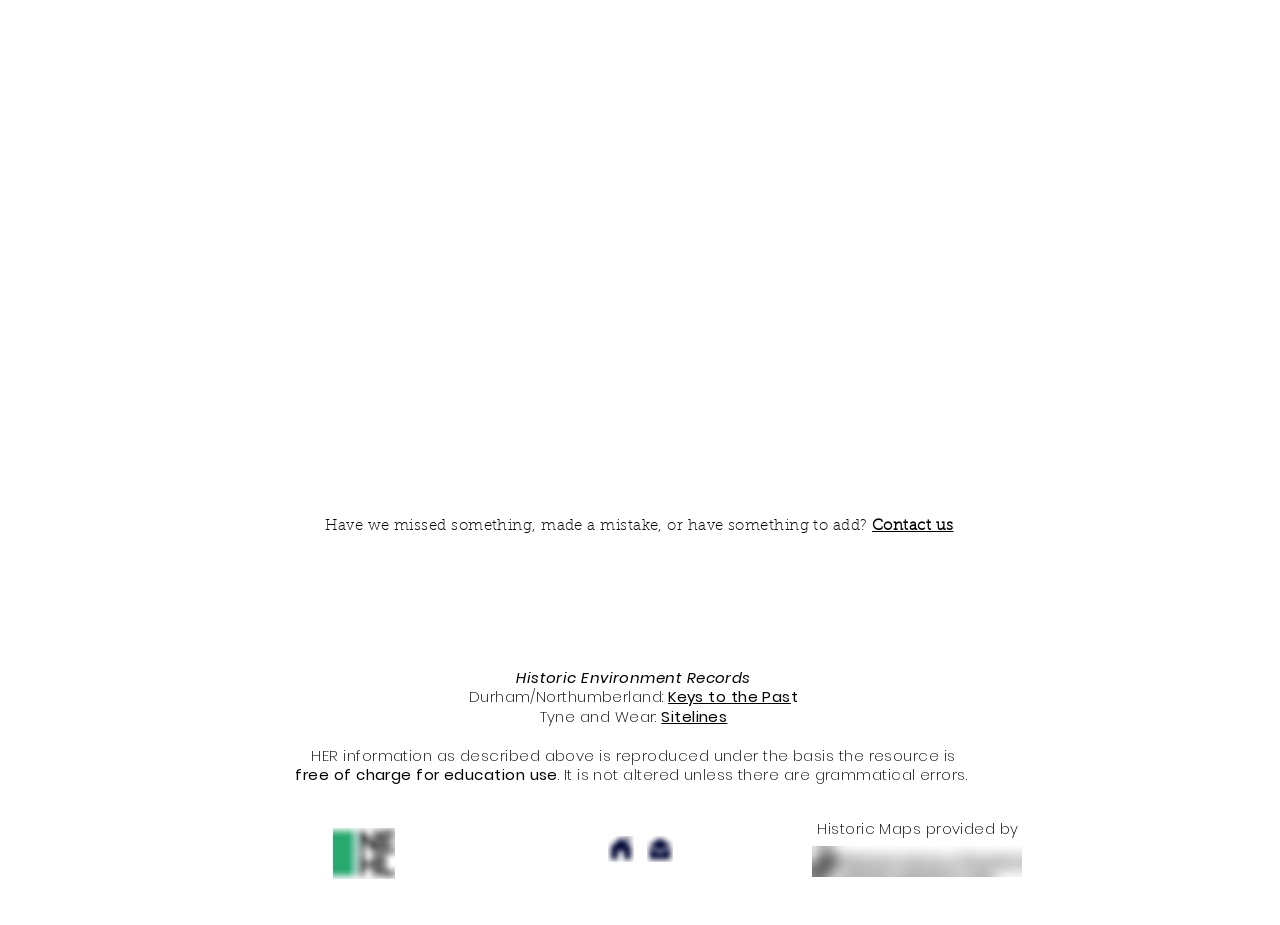Answer the question using only one word or a concise phrase: What is the condition of use for the HER information?

Free for education use